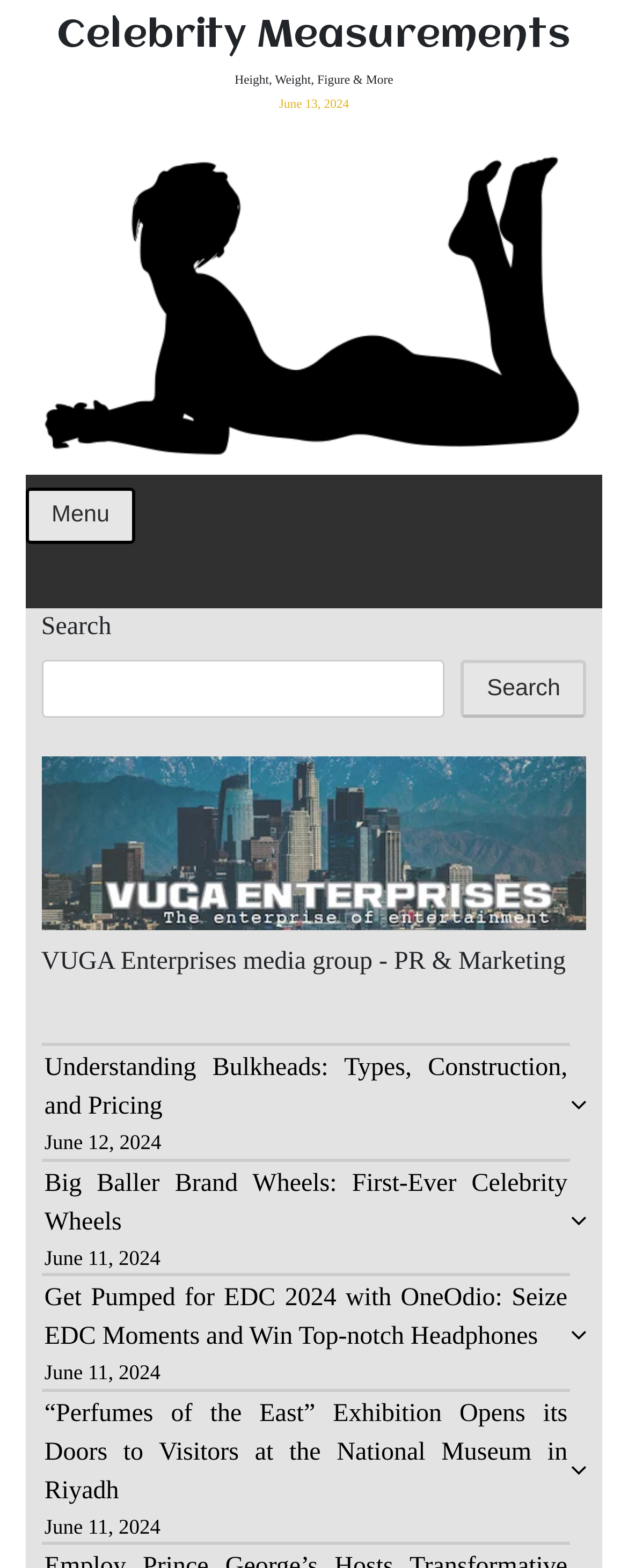Please locate the bounding box coordinates of the element that should be clicked to complete the given instruction: "Read 'Understanding Bulkheads: Types, Construction, and Pricing'".

[0.071, 0.673, 0.904, 0.715]